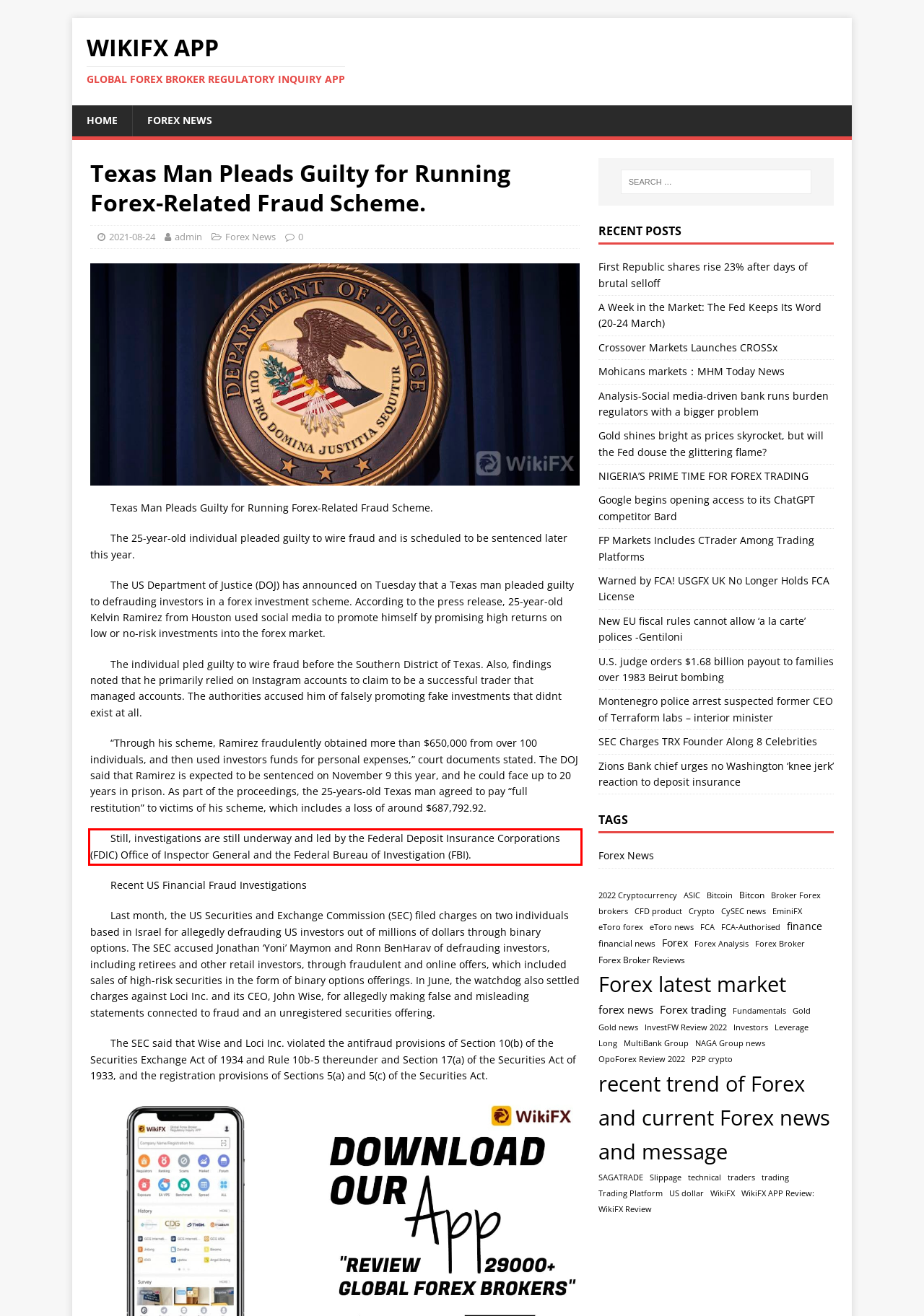Given a screenshot of a webpage with a red bounding box, extract the text content from the UI element inside the red bounding box.

Still, investigations are still underway and led by the Federal Deposit Insurance Corporations (FDIC) Office of Inspector General and the Federal Bureau of Investigation (FBI).